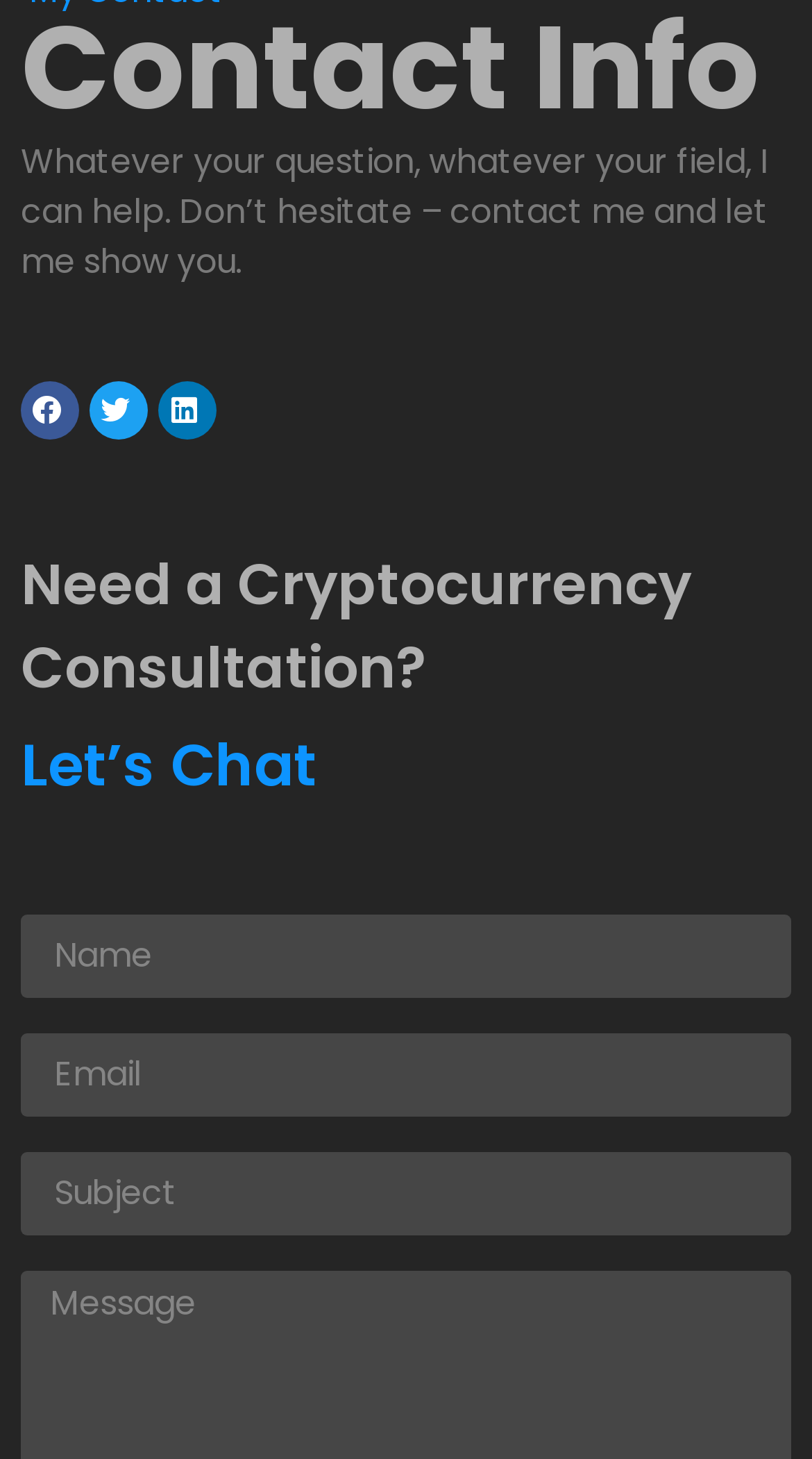How many text fields are present in the contact form?
Look at the image and answer the question with a single word or phrase.

3